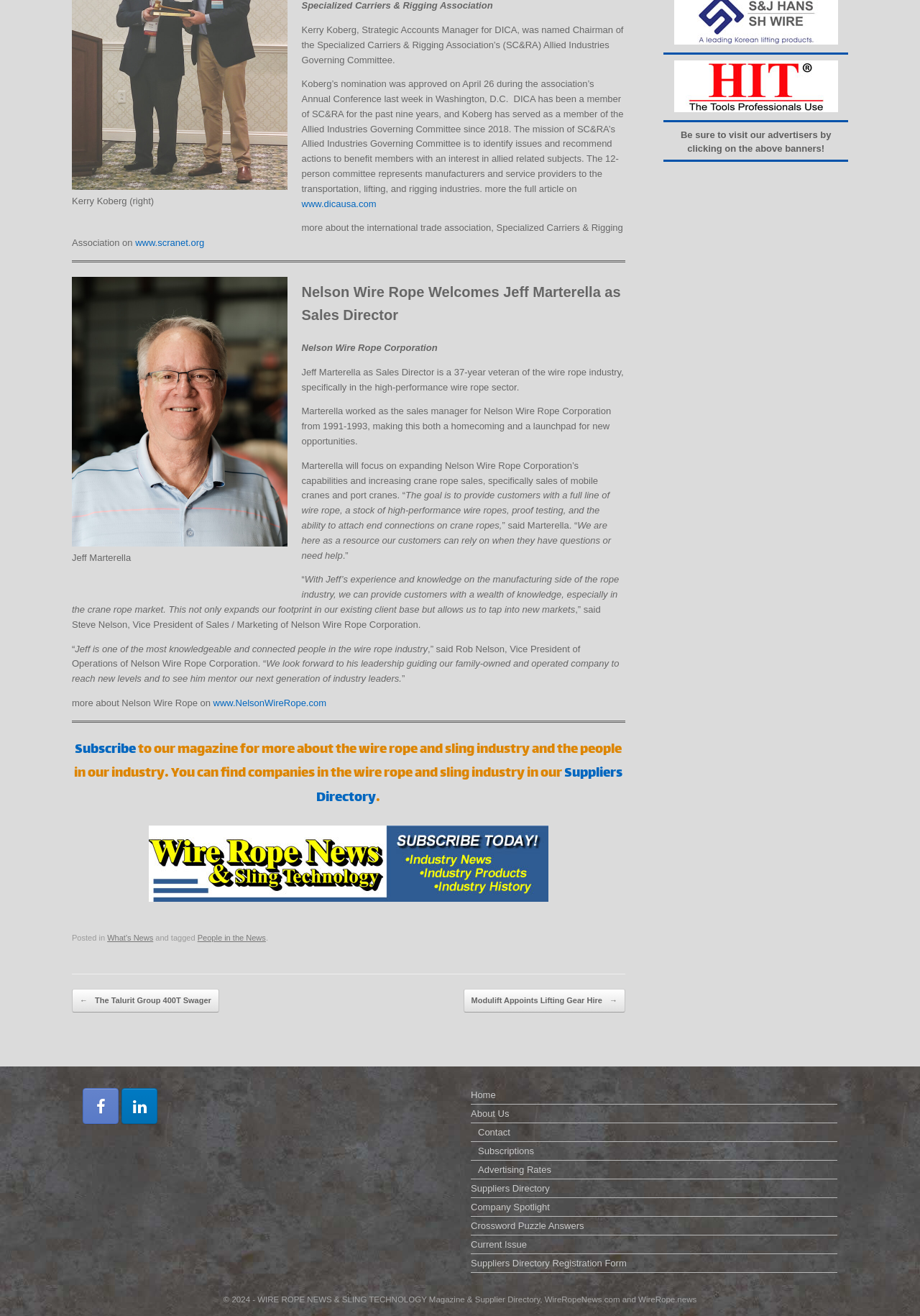Specify the bounding box coordinates of the element's region that should be clicked to achieve the following instruction: "Read more about Kerry Koberg". The bounding box coordinates consist of four float numbers between 0 and 1, in the format [left, top, right, bottom].

[0.328, 0.019, 0.678, 0.049]